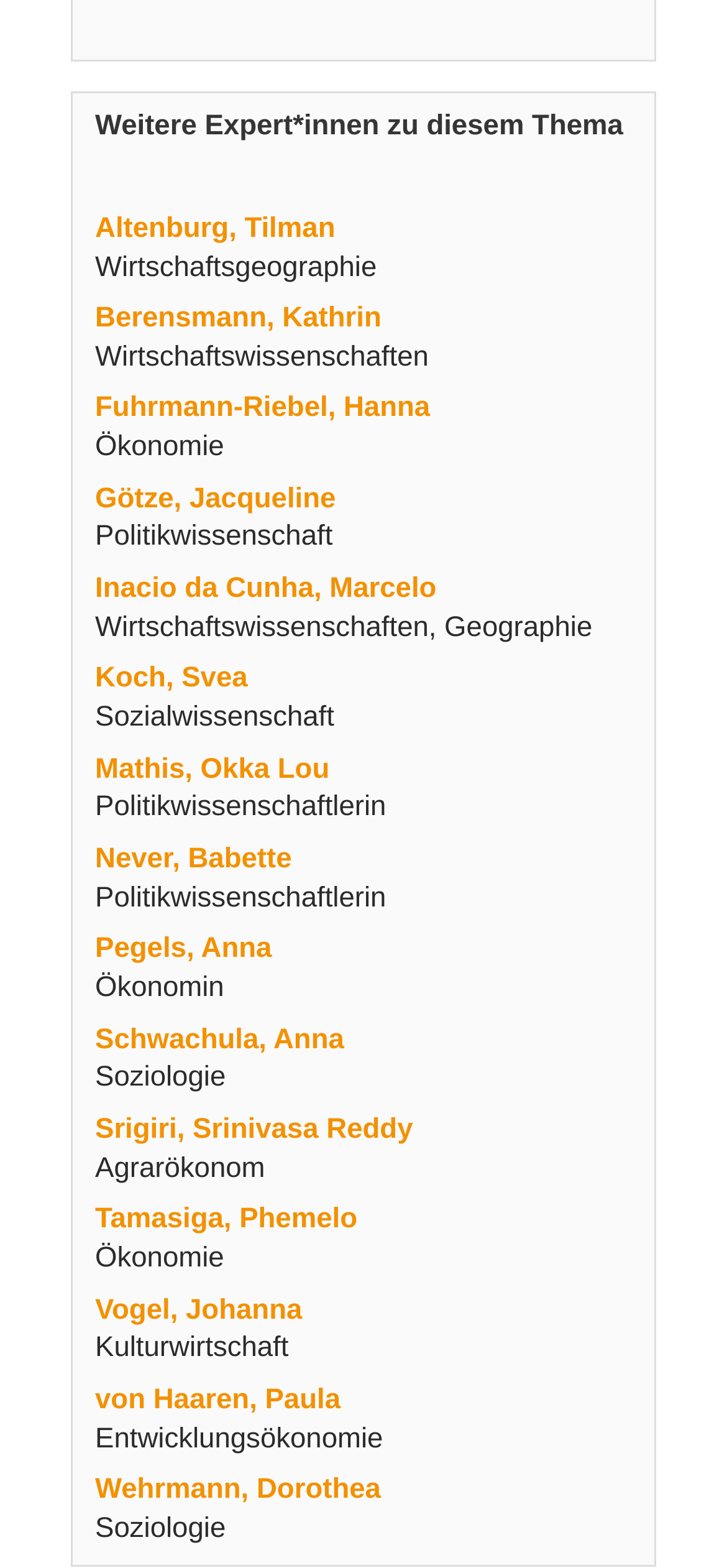Please provide the bounding box coordinates for the element that needs to be clicked to perform the following instruction: "View expert profile of Inacio da Cunha, Marcelo". The coordinates should be given as four float numbers between 0 and 1, i.e., [left, top, right, bottom].

[0.131, 0.365, 0.6, 0.385]